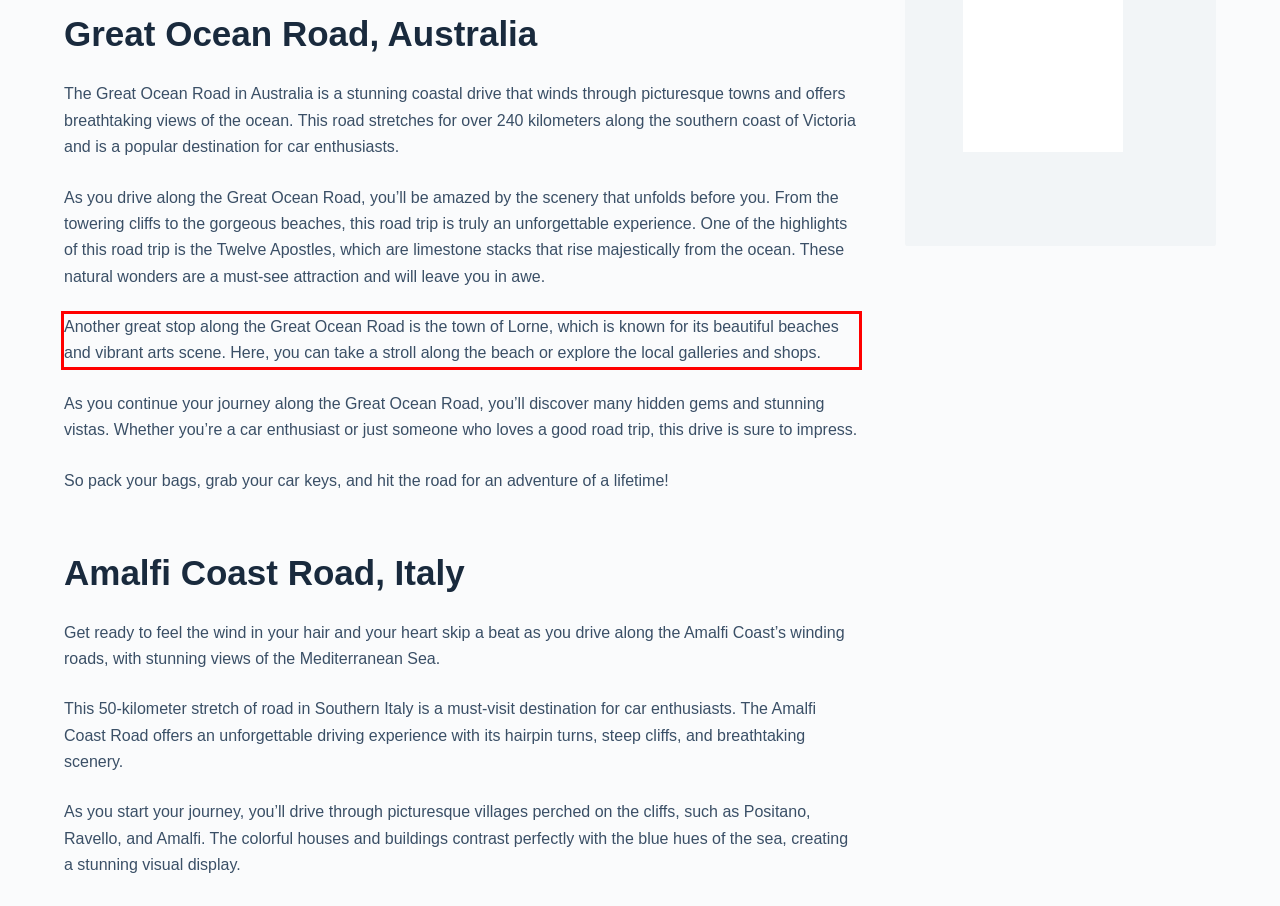Identify and extract the text within the red rectangle in the screenshot of the webpage.

Another great stop along the Great Ocean Road is the town of Lorne, which is known for its beautiful beaches and vibrant arts scene. Here, you can take a stroll along the beach or explore the local galleries and shops.